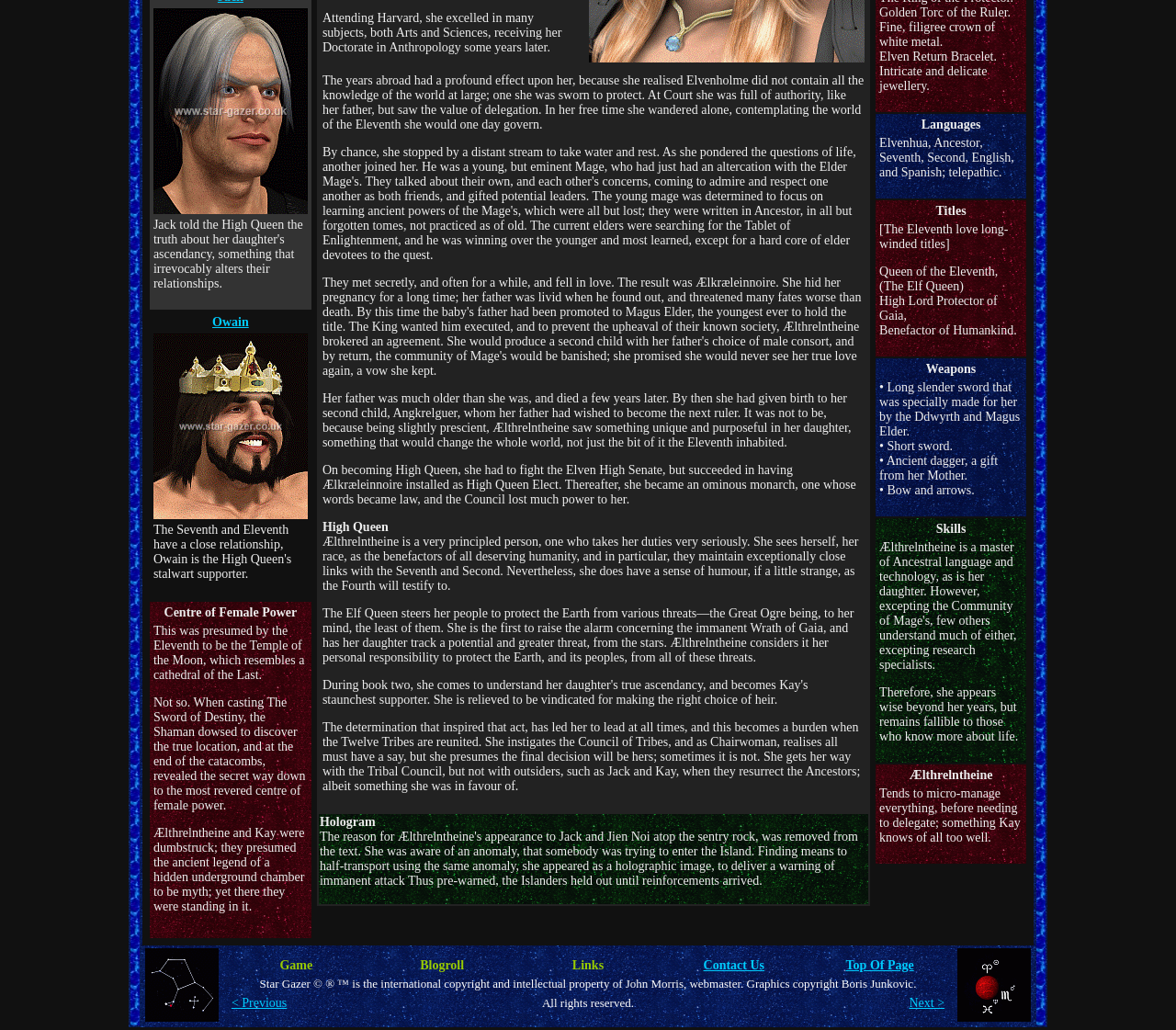Provide the bounding box coordinates of the HTML element described by the text: "Owain". The coordinates should be in the format [left, top, right, bottom] with values between 0 and 1.

[0.181, 0.306, 0.212, 0.319]